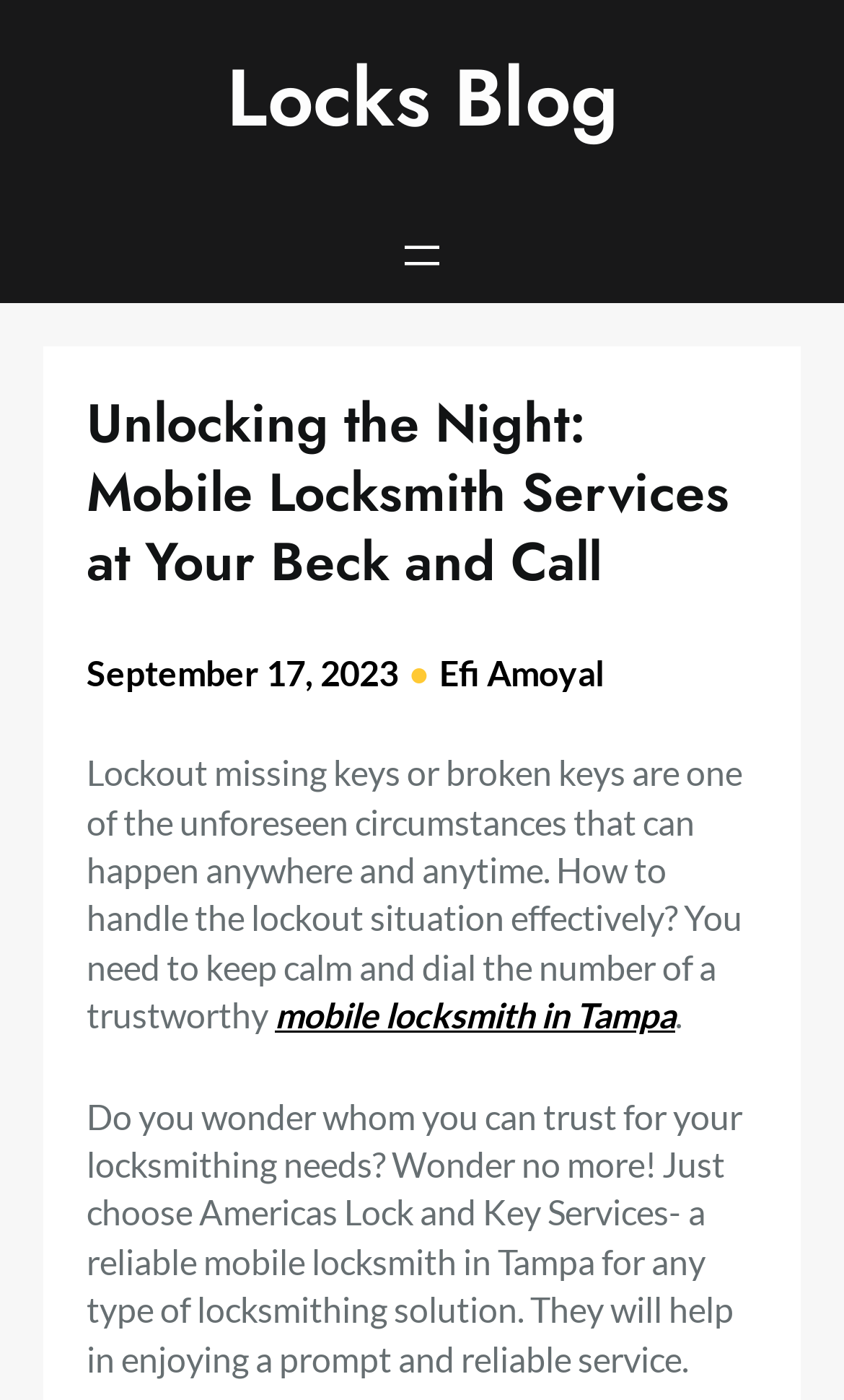What is the topic of the blog post?
Answer the question with a single word or phrase derived from the image.

Lockout situation